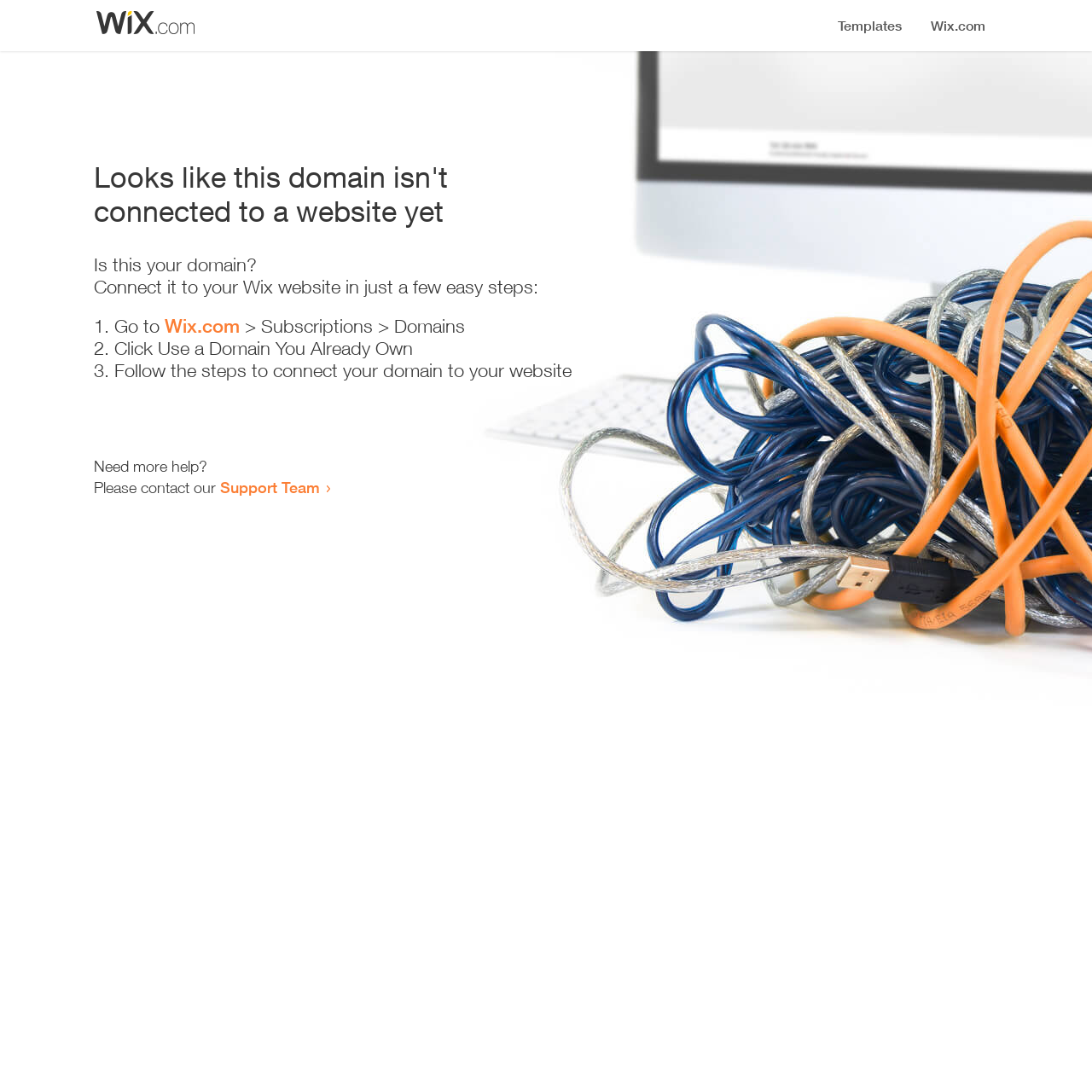Using the description: "Wix.com", determine the UI element's bounding box coordinates. Ensure the coordinates are in the format of four float numbers between 0 and 1, i.e., [left, top, right, bottom].

[0.151, 0.288, 0.22, 0.309]